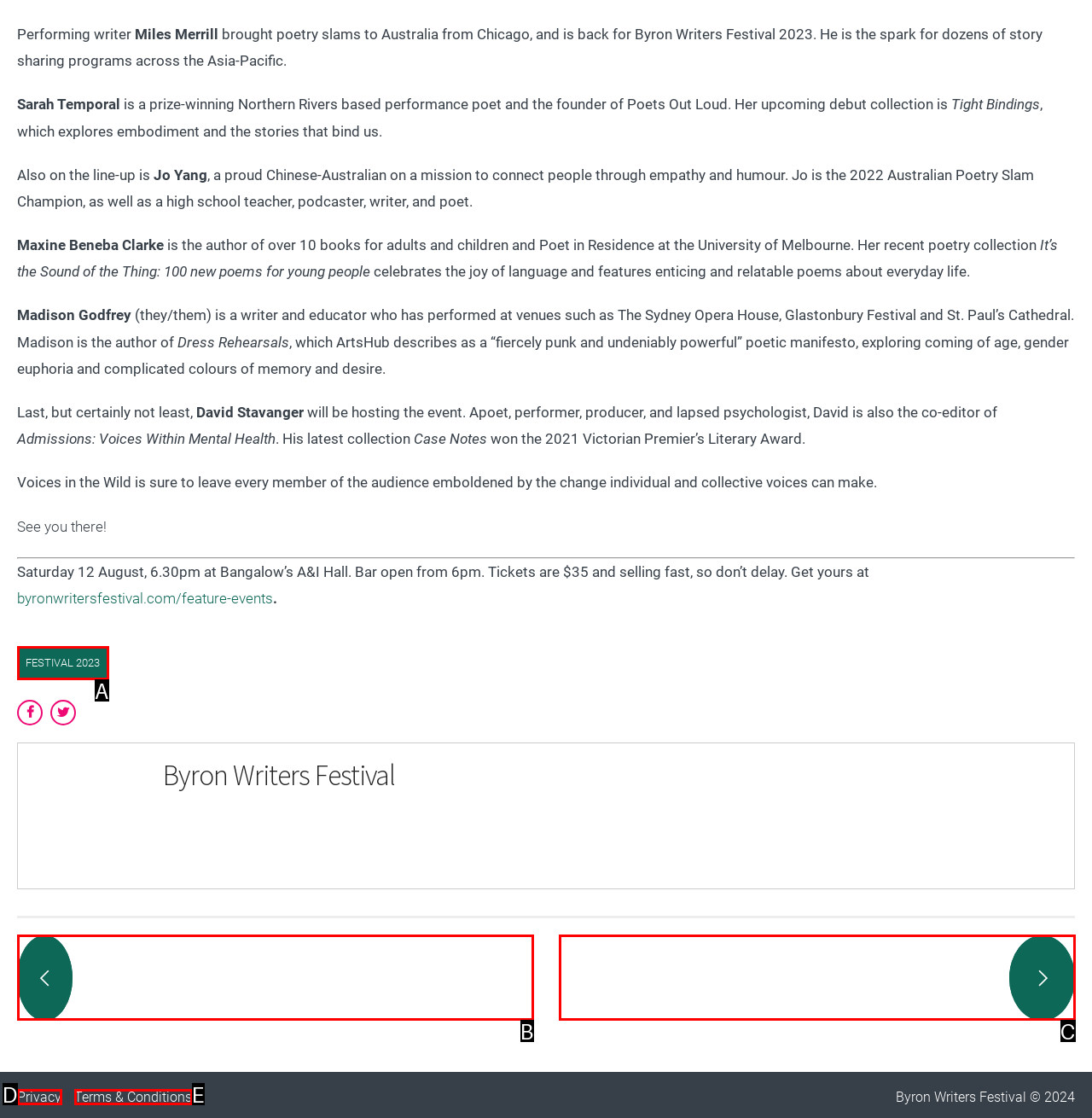From the given choices, identify the element that matches: Terms & Conditions
Answer with the letter of the selected option.

E